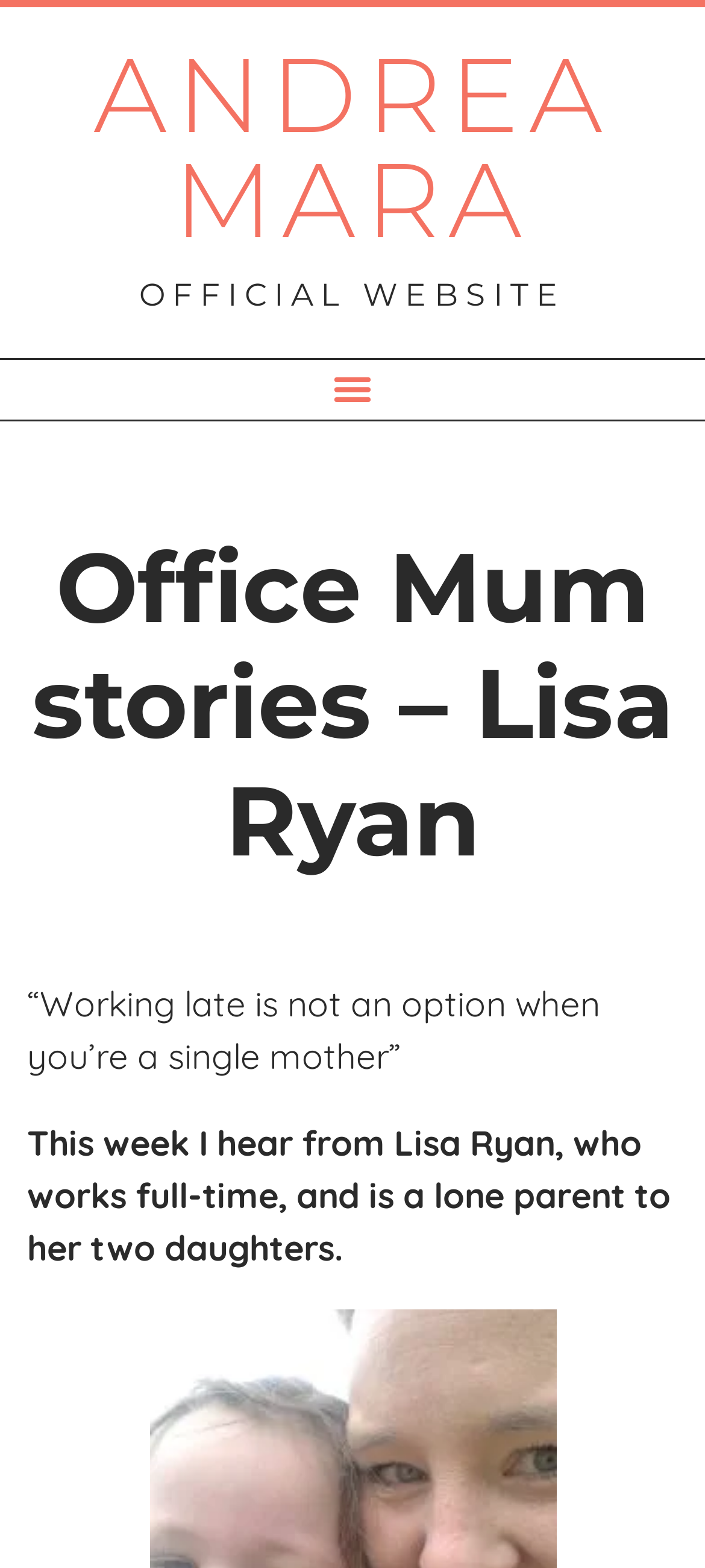What is the theme of the story about Lisa Ryan?
Please provide a single word or phrase based on the screenshot.

Work-life balance